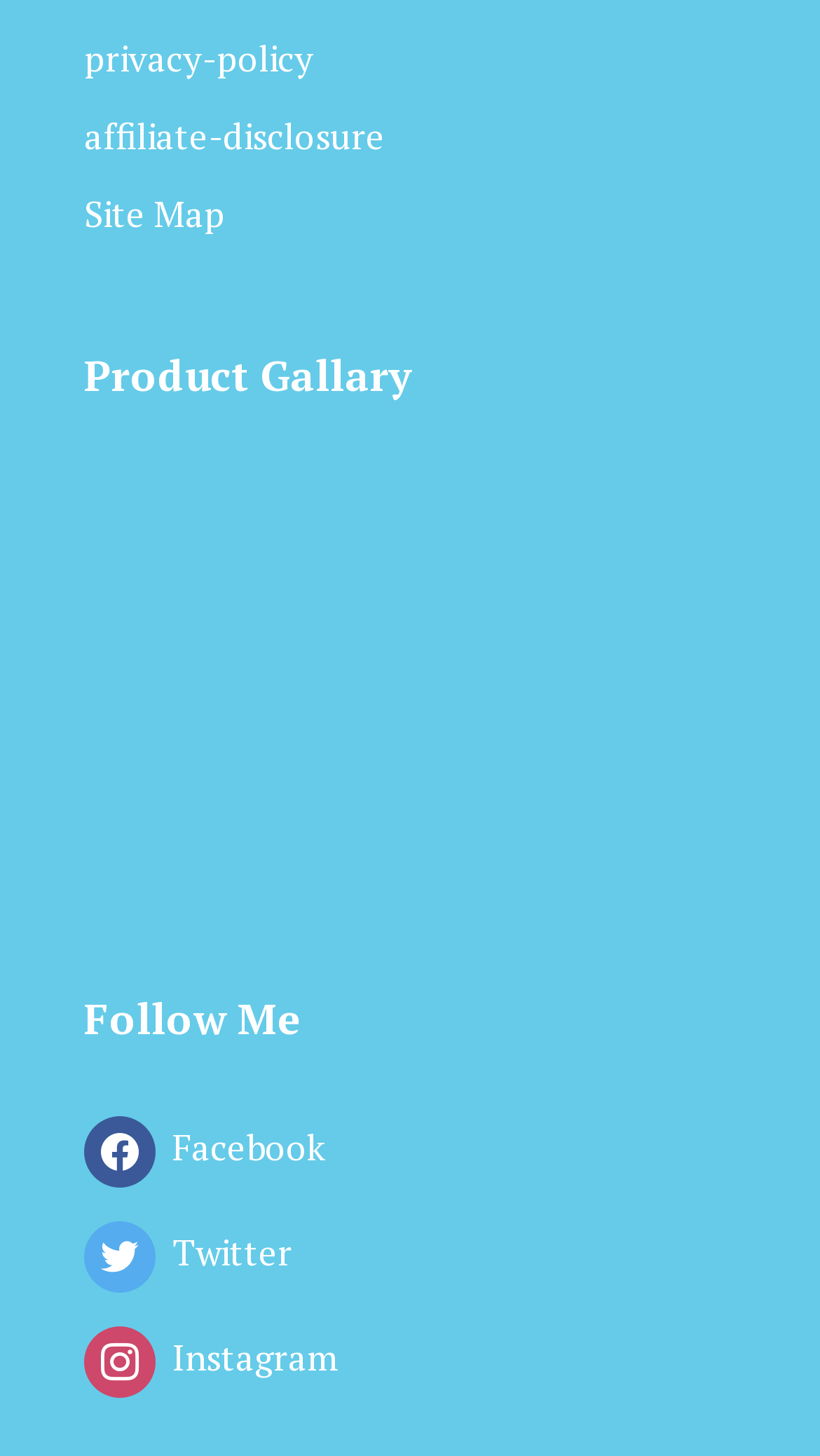How many product categories are displayed?
Provide a detailed answer to the question, using the image to inform your response.

Based on the webpage, there are three rows of product images, each row containing three products. This suggests that there are three product categories displayed.